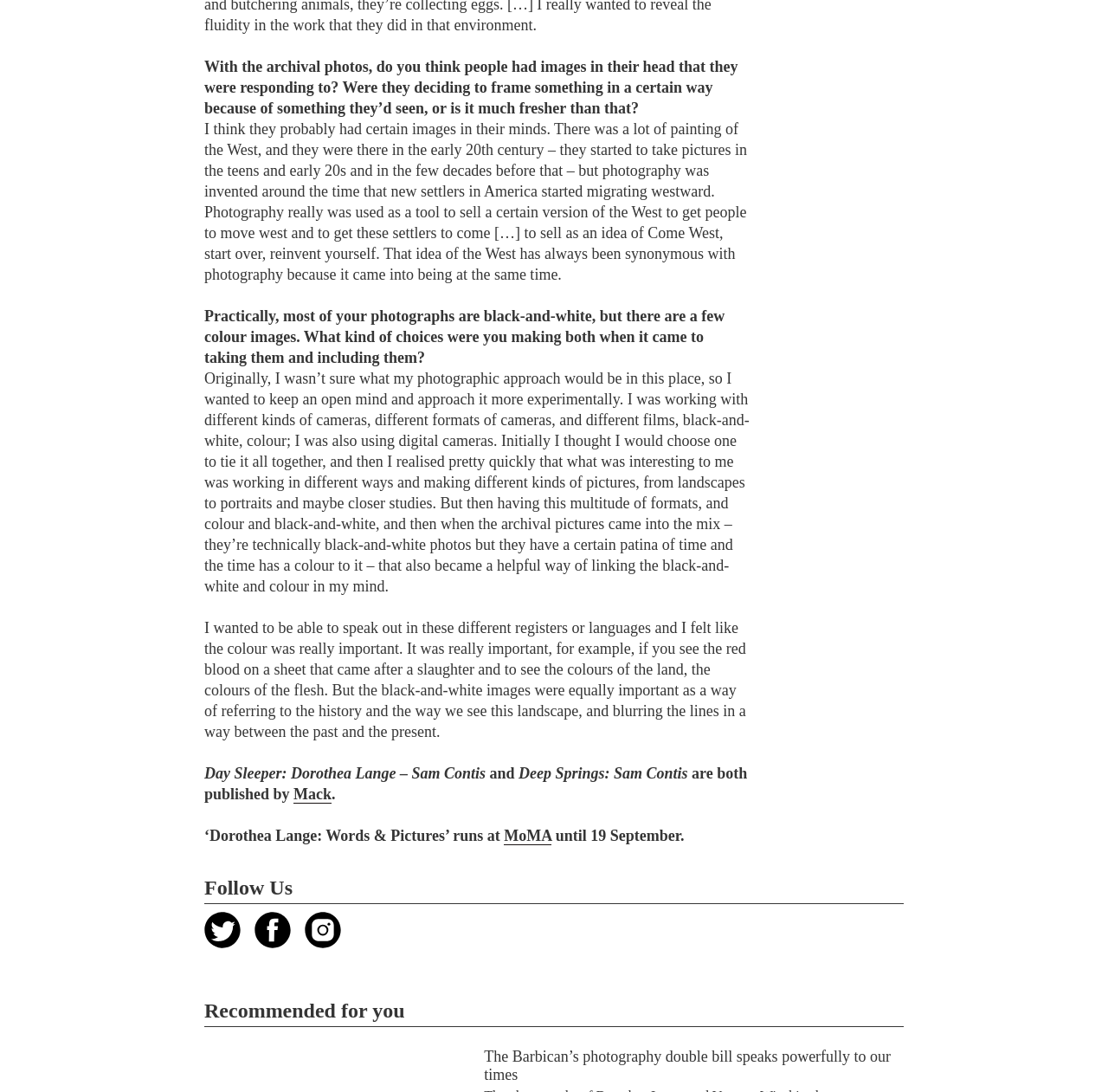What is the theme of the photographer's work in the American West?
With the help of the image, please provide a detailed response to the question.

According to the article, photography was used as a tool to sell a certain version of the West to get people to move west and to get these settlers to come, to sell as an idea of Come West, start over, reinvent yourself.